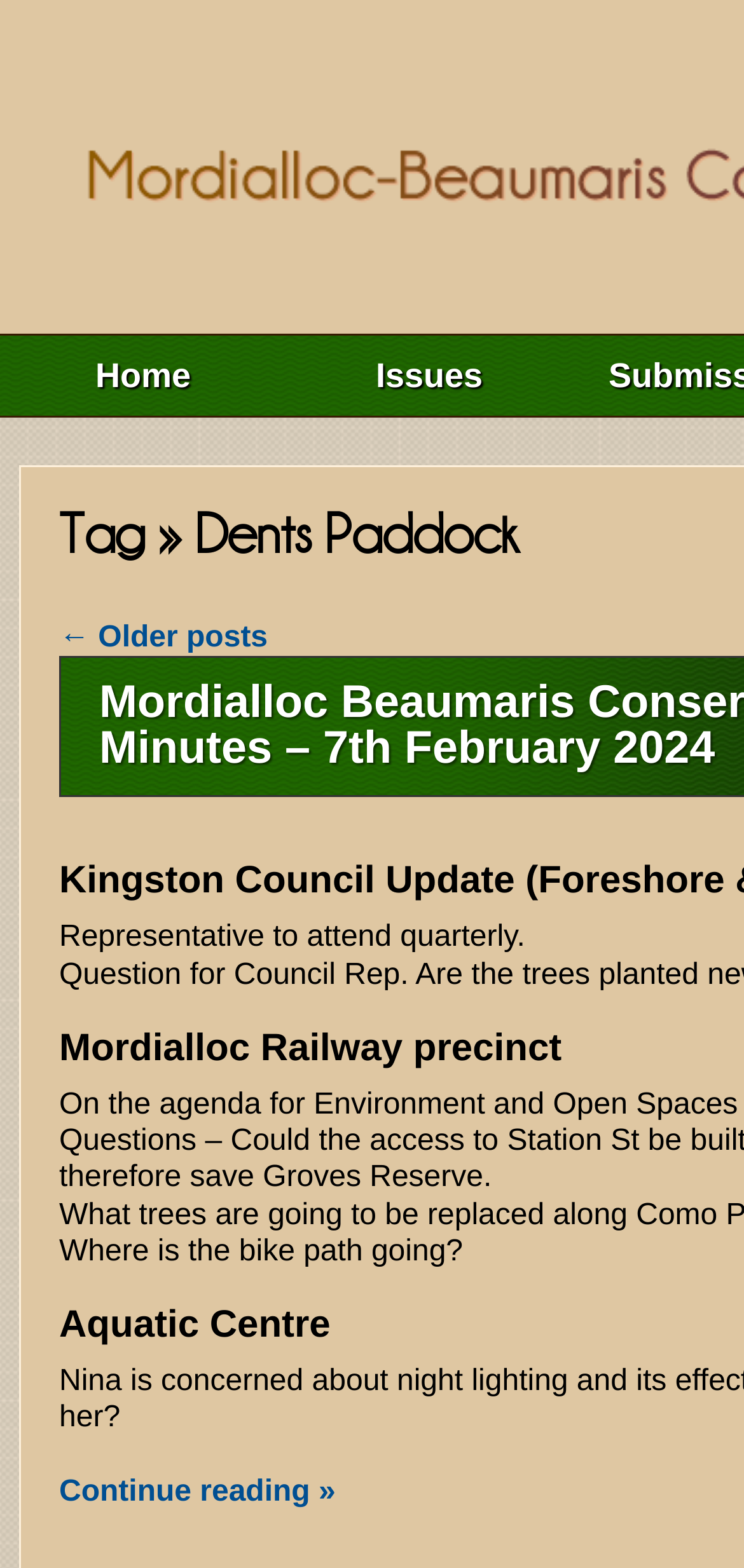Find the bounding box of the web element that fits this description: "← Older posts".

[0.079, 0.396, 0.36, 0.417]